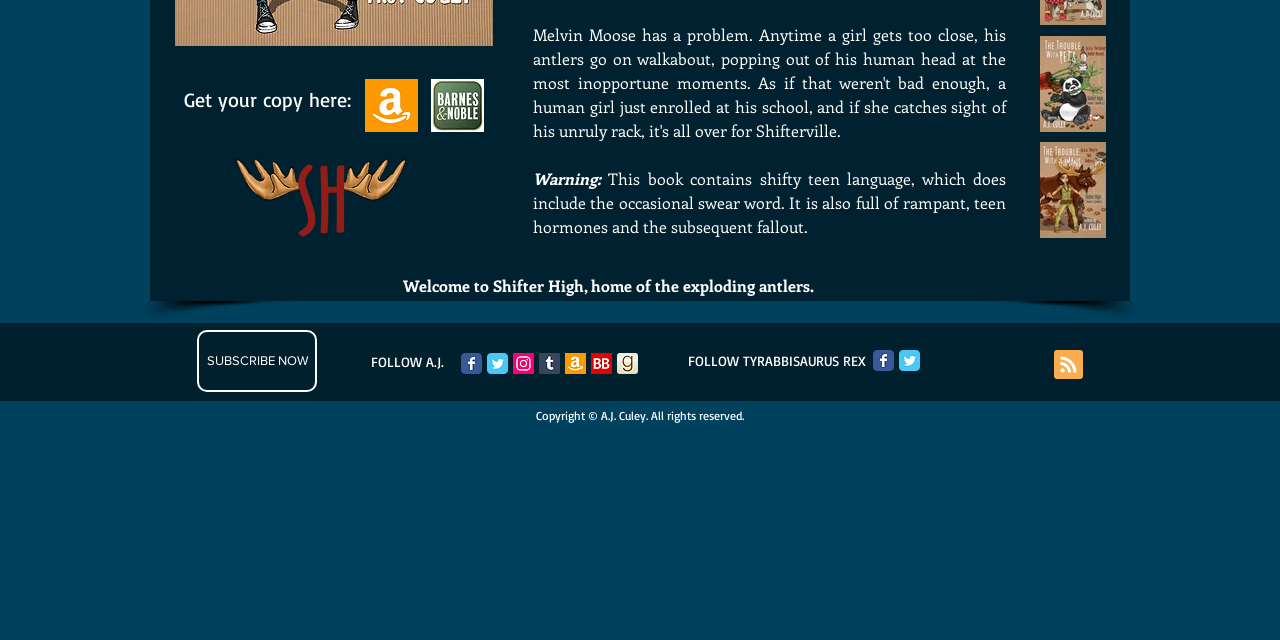Using the format (top-left x, top-left y, bottom-right x, bottom-right y), provide the bounding box coordinates for the described UI element. All values should be floating point numbers between 0 and 1: aria-label="bookbub-logo"

[0.462, 0.552, 0.478, 0.584]